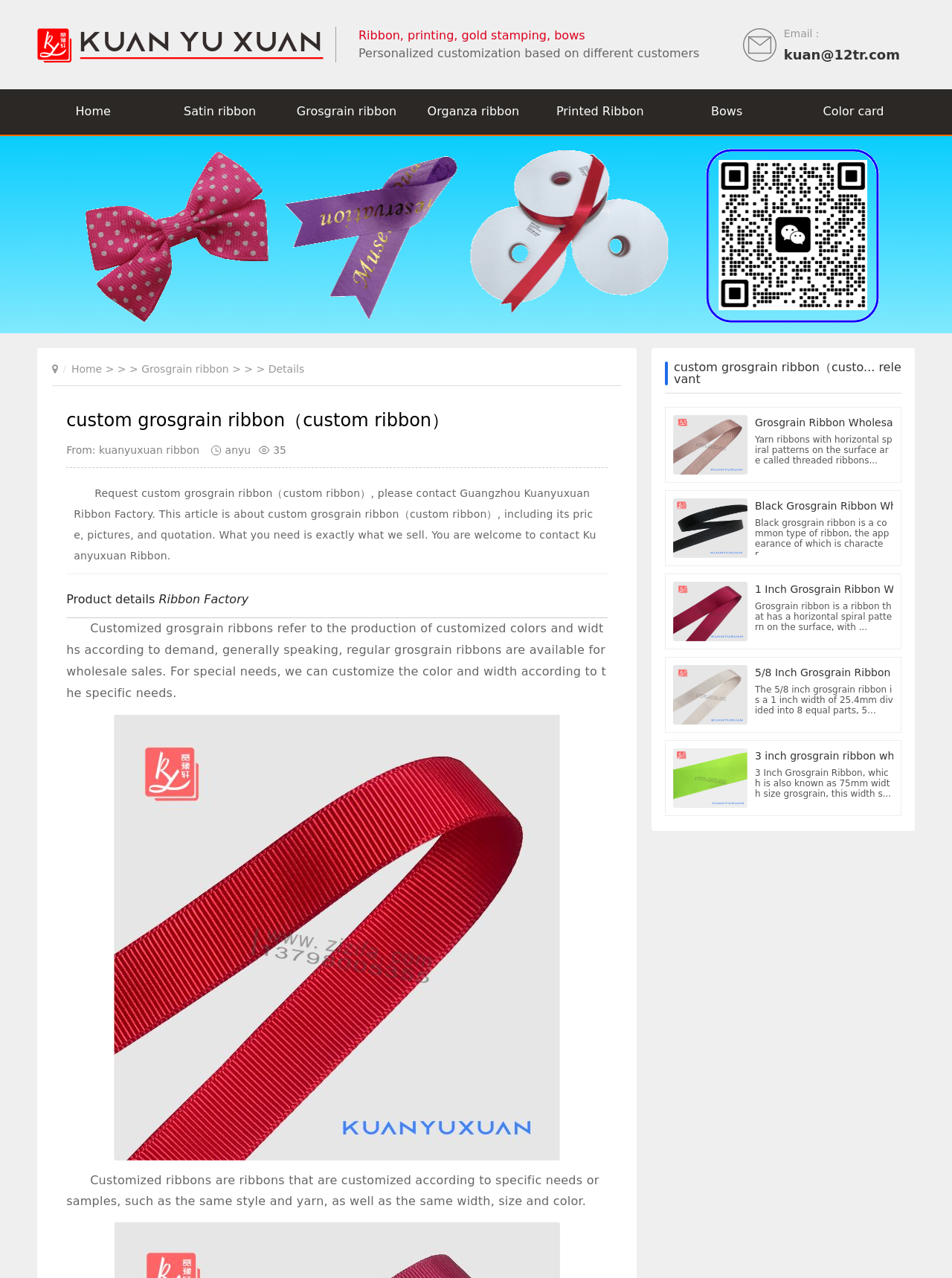What is the width of the 5/8 inch grosgrain ribbon?
Look at the screenshot and respond with one word or a short phrase.

25.4mm divided into 8 equal parts, 5